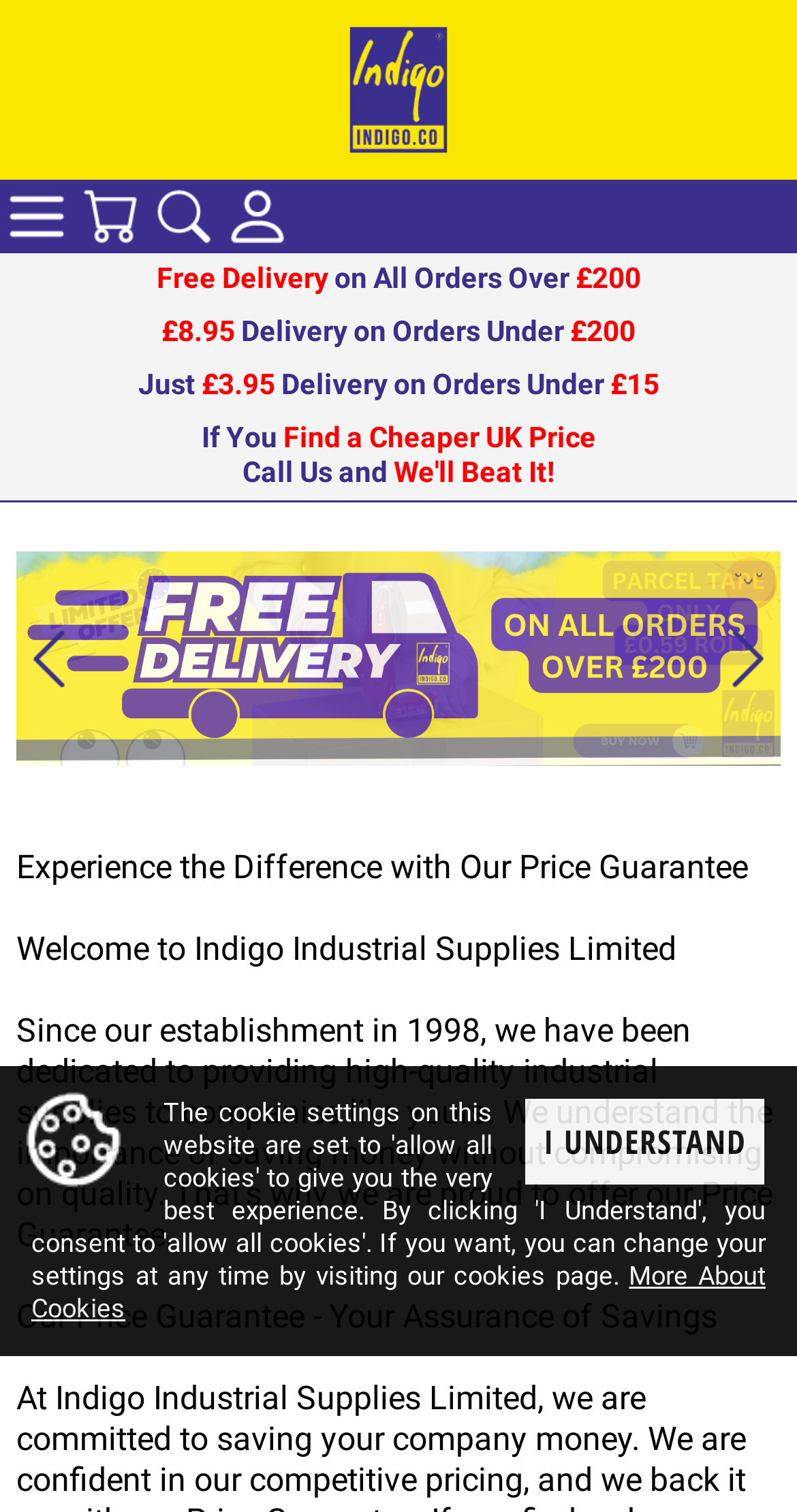Extract the bounding box coordinates for the HTML element that matches this description: "More About Cookies". The coordinates should be four float numbers between 0 and 1, i.e., [left, top, right, bottom].

[0.039, 0.833, 0.961, 0.875]